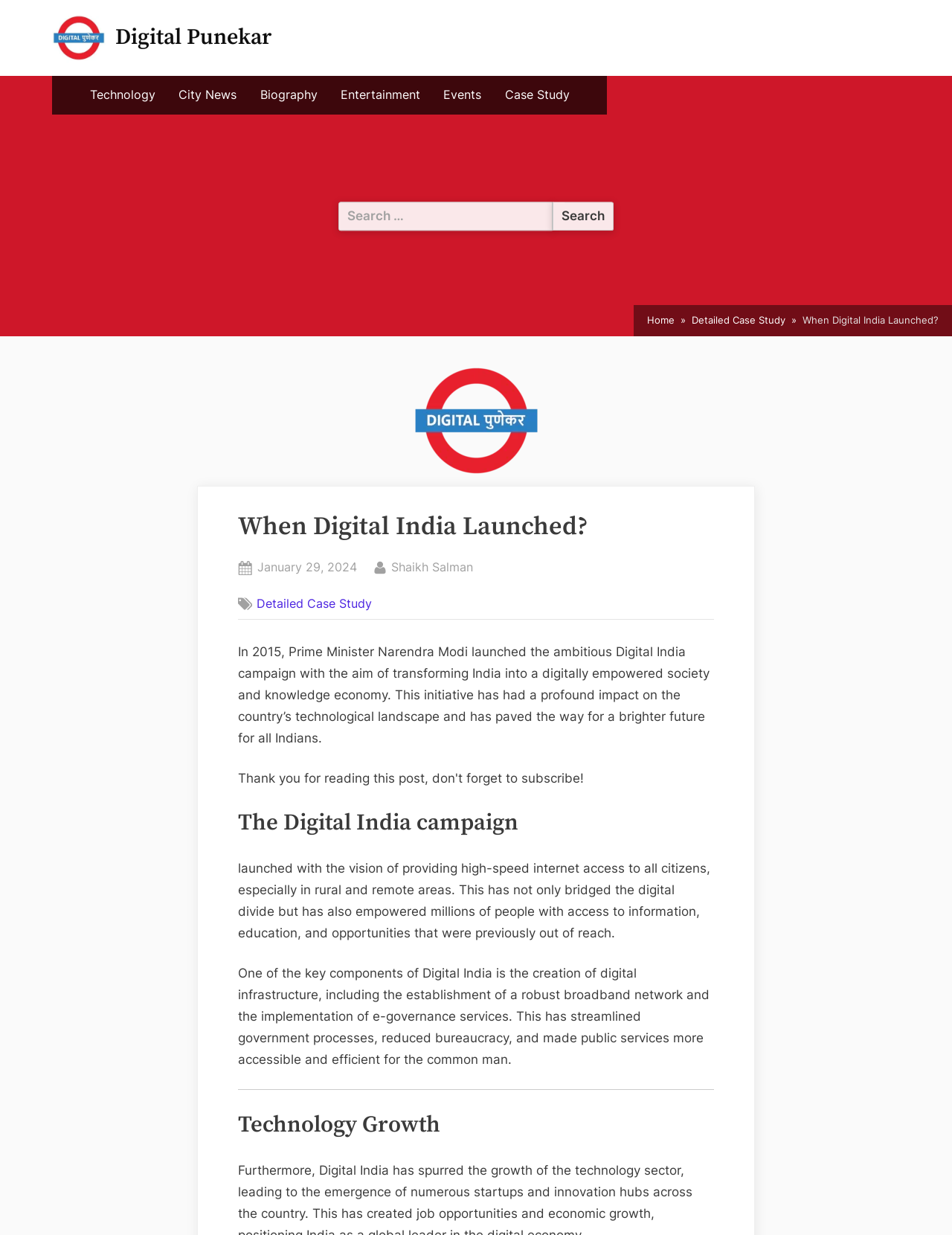Identify the bounding box coordinates of the section to be clicked to complete the task described by the following instruction: "Click on the 'Digital Punekar' link". The coordinates should be four float numbers between 0 and 1, formatted as [left, top, right, bottom].

[0.055, 0.009, 0.111, 0.052]